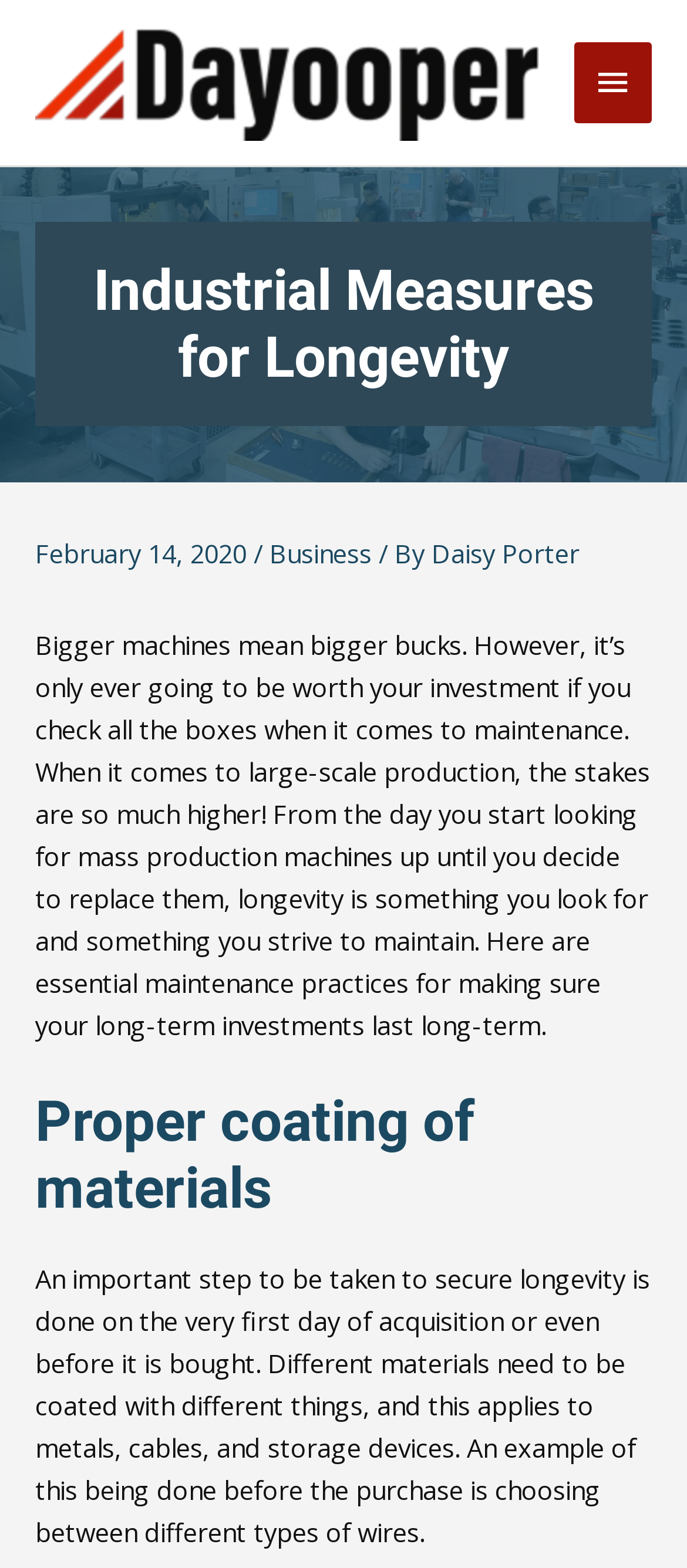Who is the author of the article?
Identify the answer in the screenshot and reply with a single word or phrase.

Daisy Porter